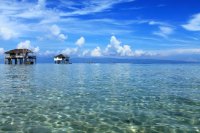What is the reputation of Manjuyod Sandbar?
Look at the image and respond with a single word or a short phrase.

The Maldives of the Philippines